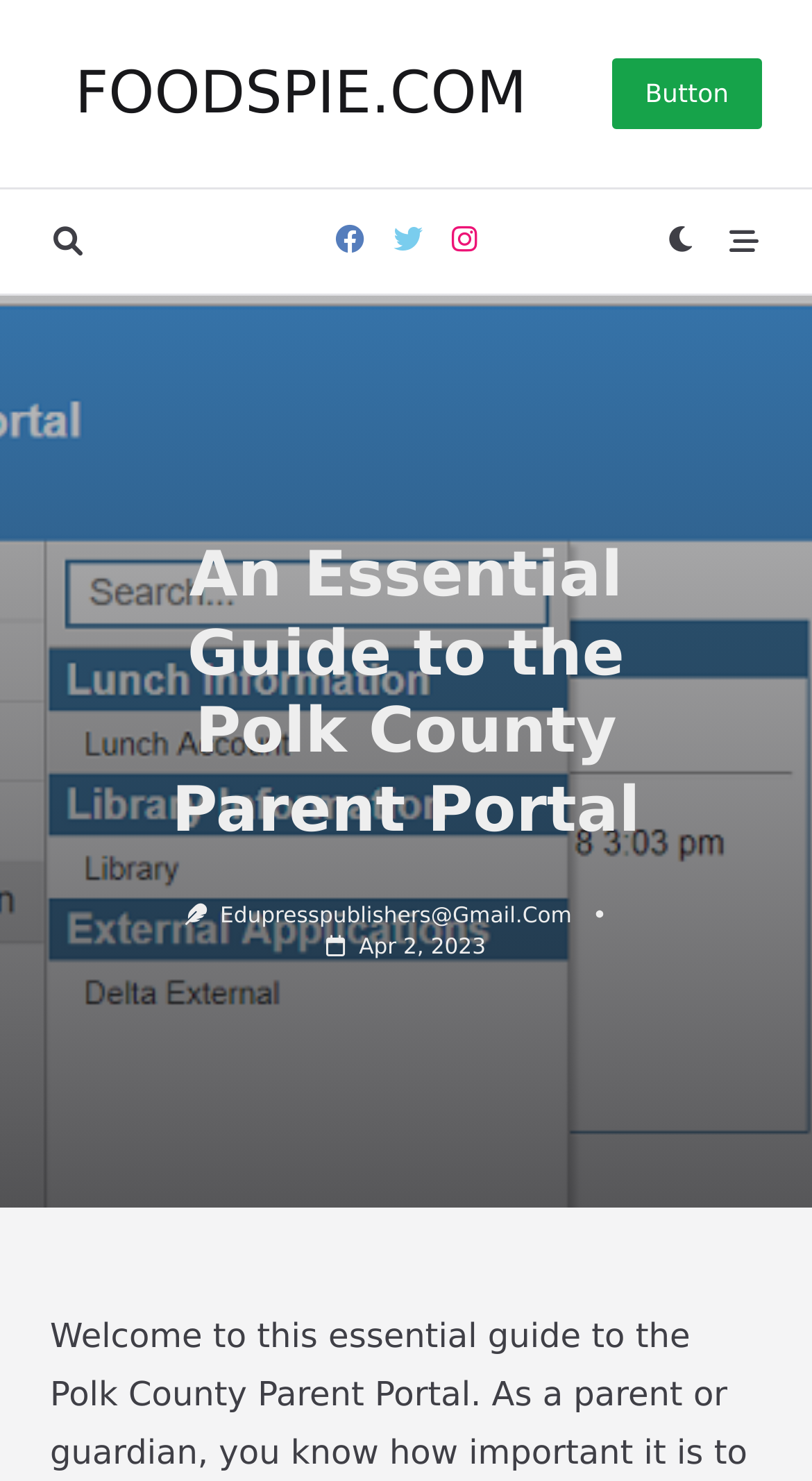Answer the question using only a single word or phrase: 
Is there an image on the page?

Yes